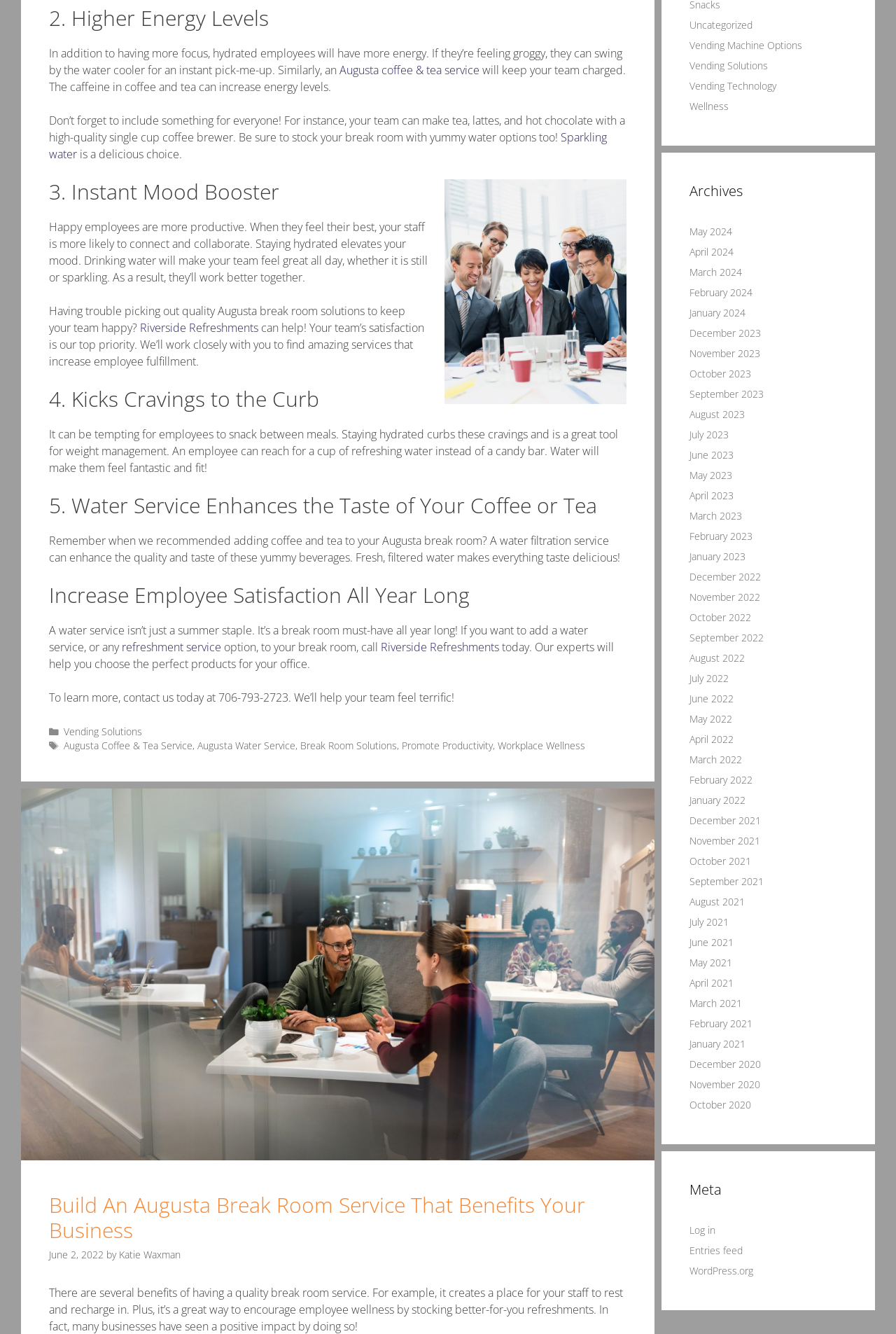Please provide a detailed answer to the question below by examining the image:
What is the purpose of a water filtration service in the break room?

The webpage explains that a water filtration service can enhance the taste of coffee and tea in the break room. This is because fresh, filtered water makes everything taste delicious, and can be used in conjunction with a high-quality single cup coffee brewer to create a great break room experience.